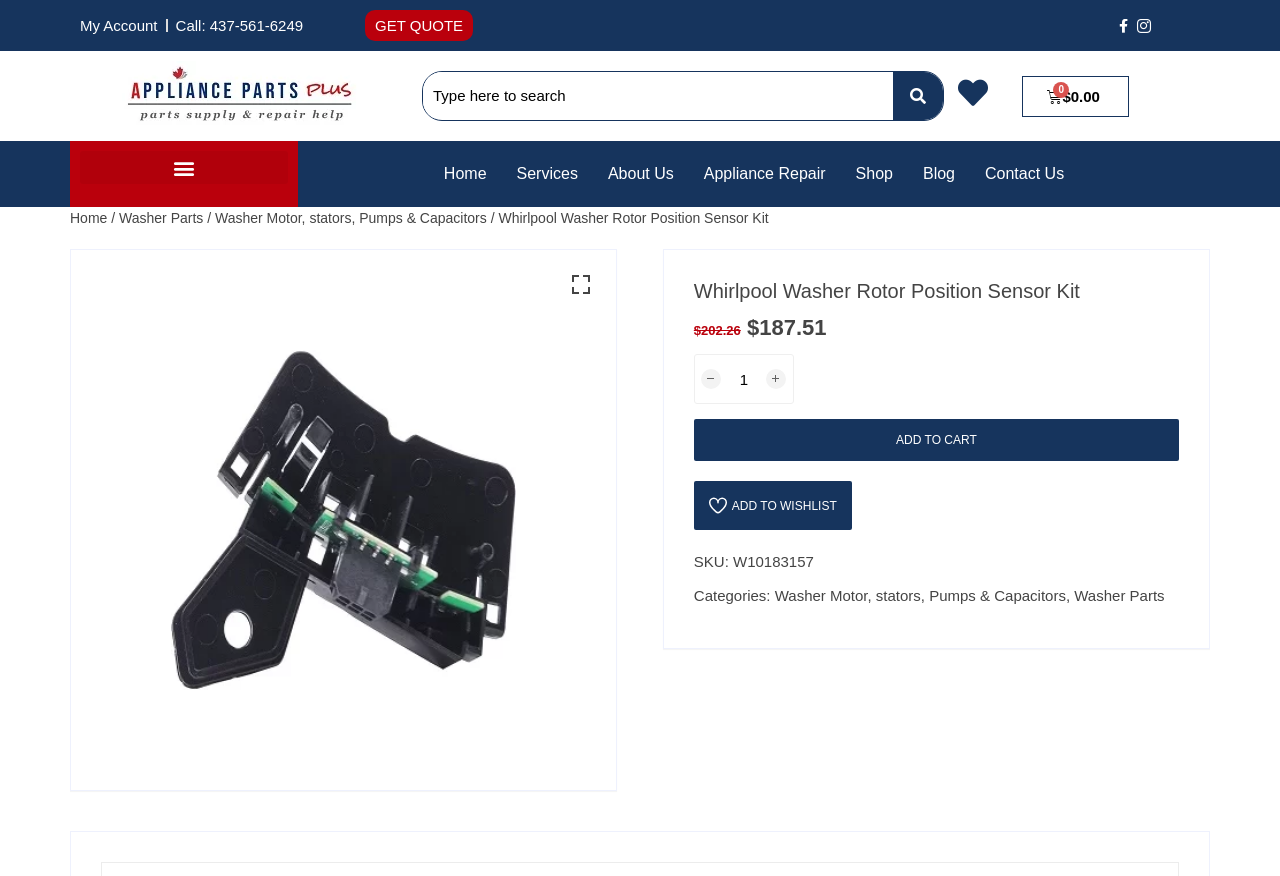Can you show the bounding box coordinates of the region to click on to complete the task described in the instruction: "View product details"?

[0.055, 0.286, 0.481, 0.902]